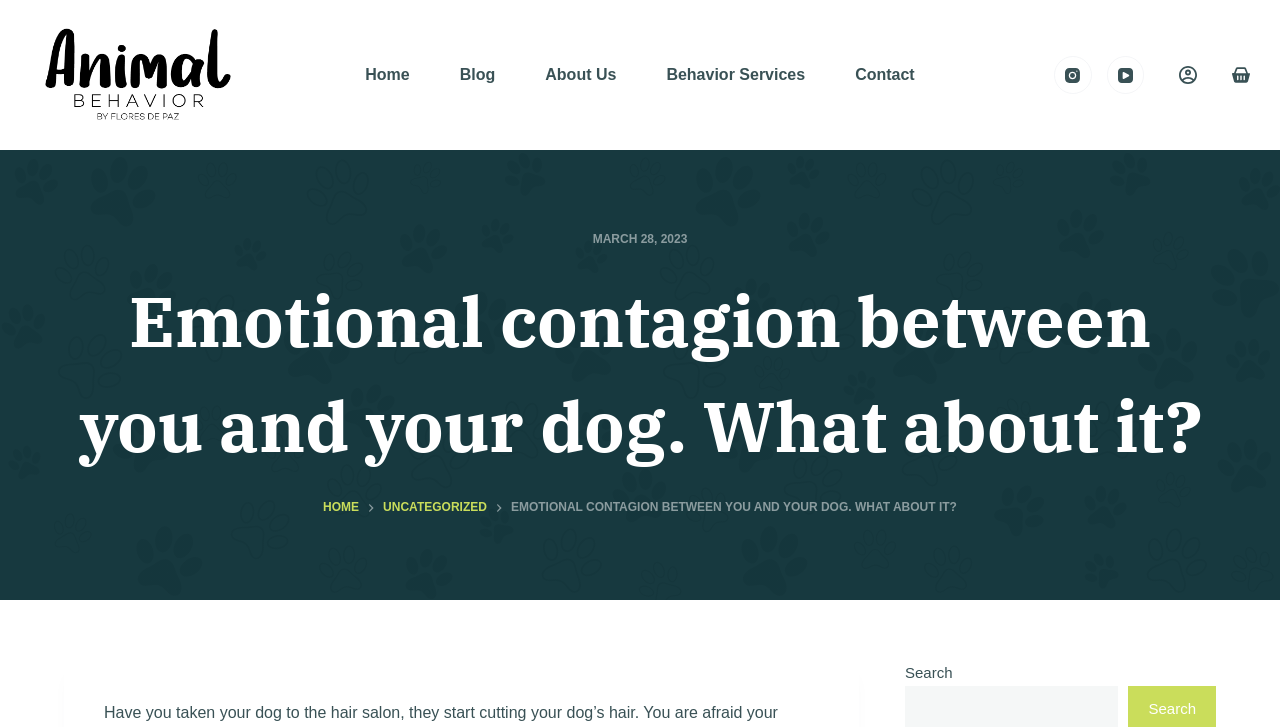Determine the bounding box coordinates of the region that needs to be clicked to achieve the task: "visit blog".

[0.34, 0.062, 0.406, 0.144]